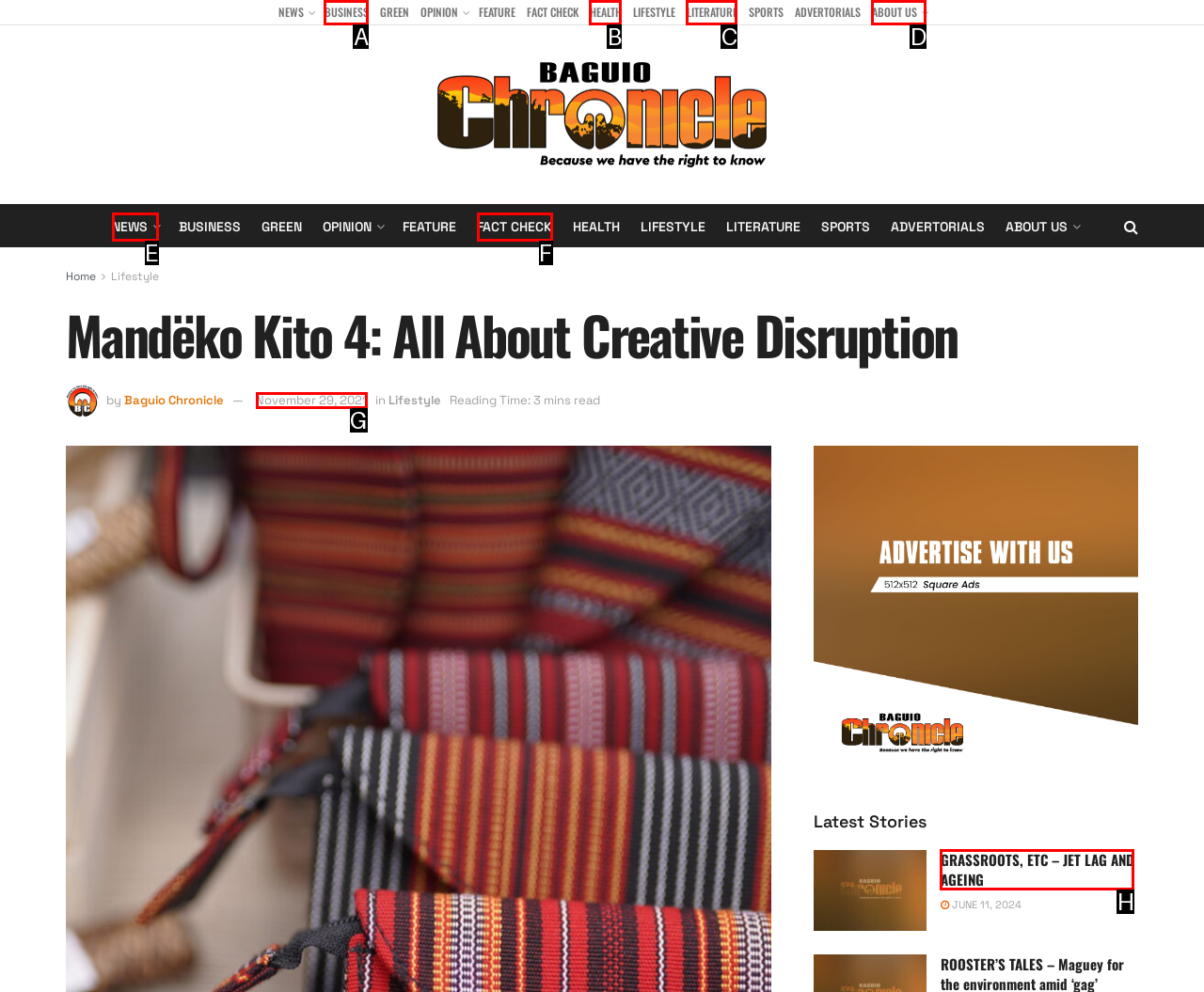Point out which UI element to click to complete this task: Read GRASSROOTS, ETC – JET LAG AND AGEING
Answer with the letter corresponding to the right option from the available choices.

H